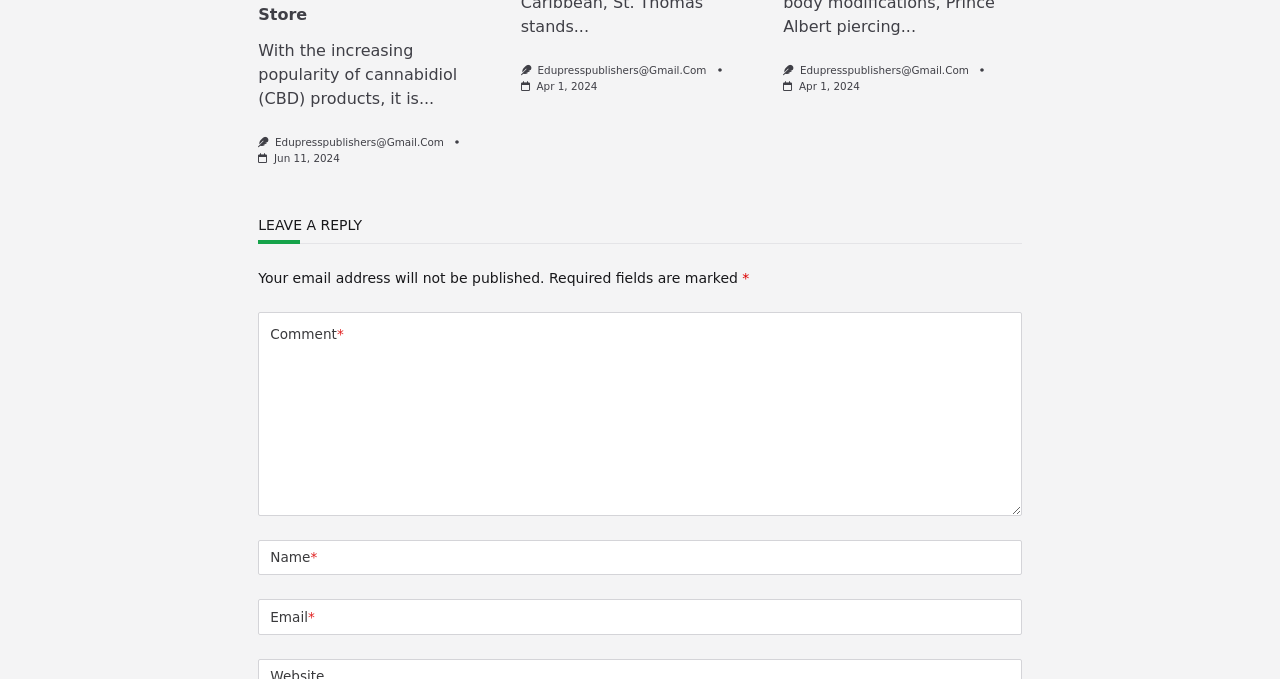Please find the bounding box coordinates of the element's region to be clicked to carry out this instruction: "Click the link to contact the publisher".

[0.215, 0.2, 0.347, 0.218]